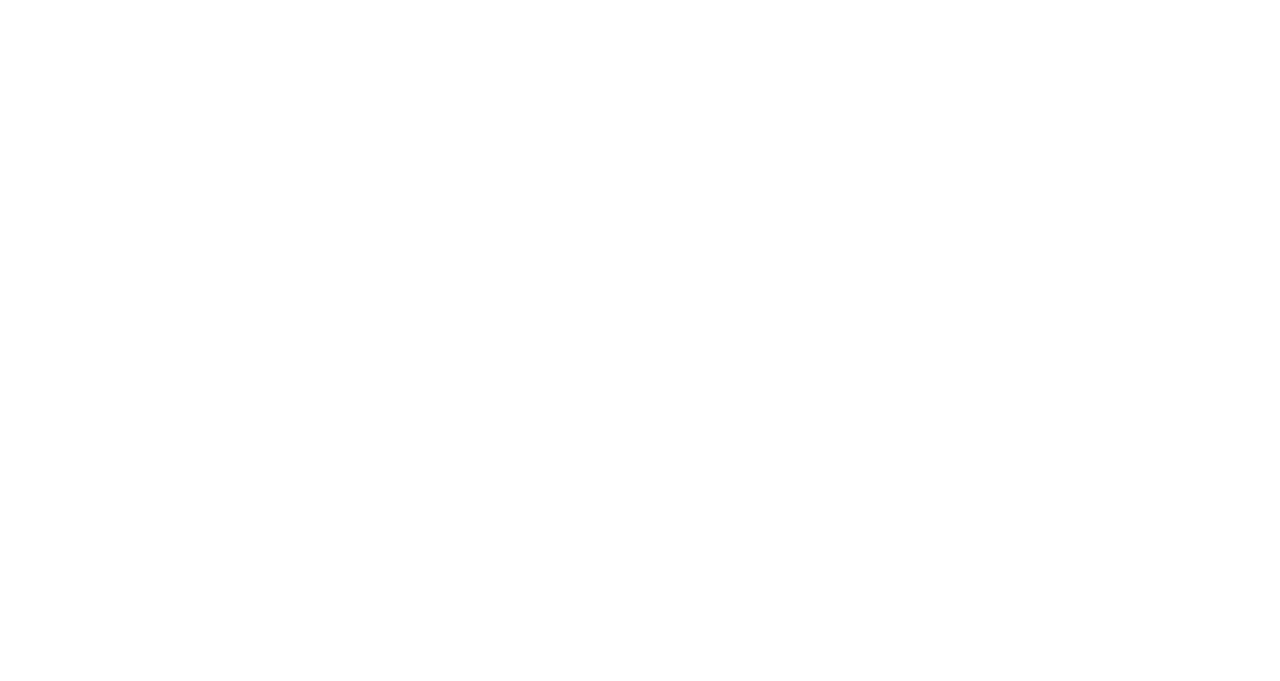Determine the bounding box coordinates for the clickable element to execute this instruction: "Explore Business". Provide the coordinates as four float numbers between 0 and 1, i.e., [left, top, right, bottom].

[0.051, 0.373, 0.105, 0.419]